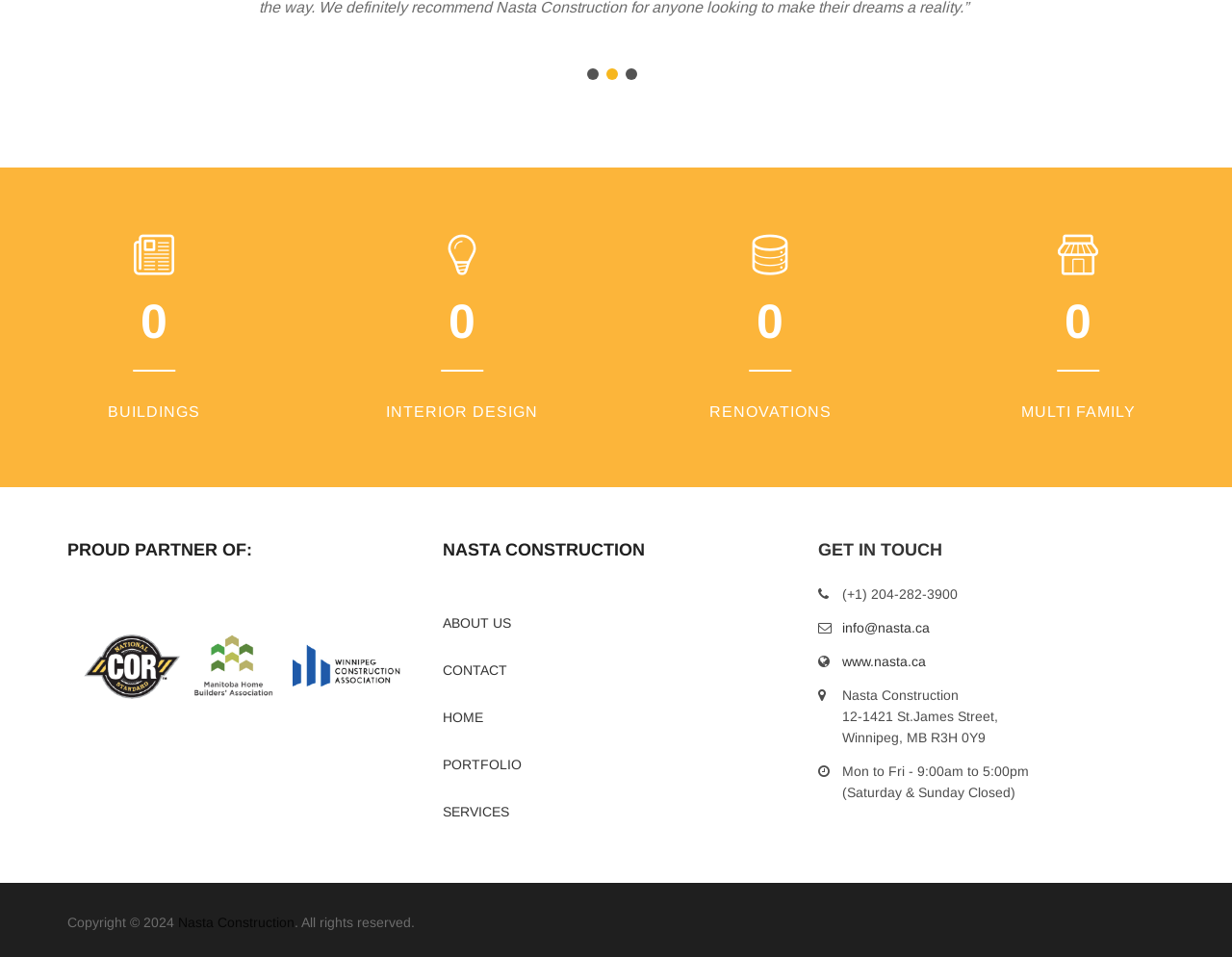Determine the bounding box coordinates of the clickable element necessary to fulfill the instruction: "Click on CONTACT". Provide the coordinates as four float numbers within the 0 to 1 range, i.e., [left, top, right, bottom].

[0.359, 0.693, 0.412, 0.709]